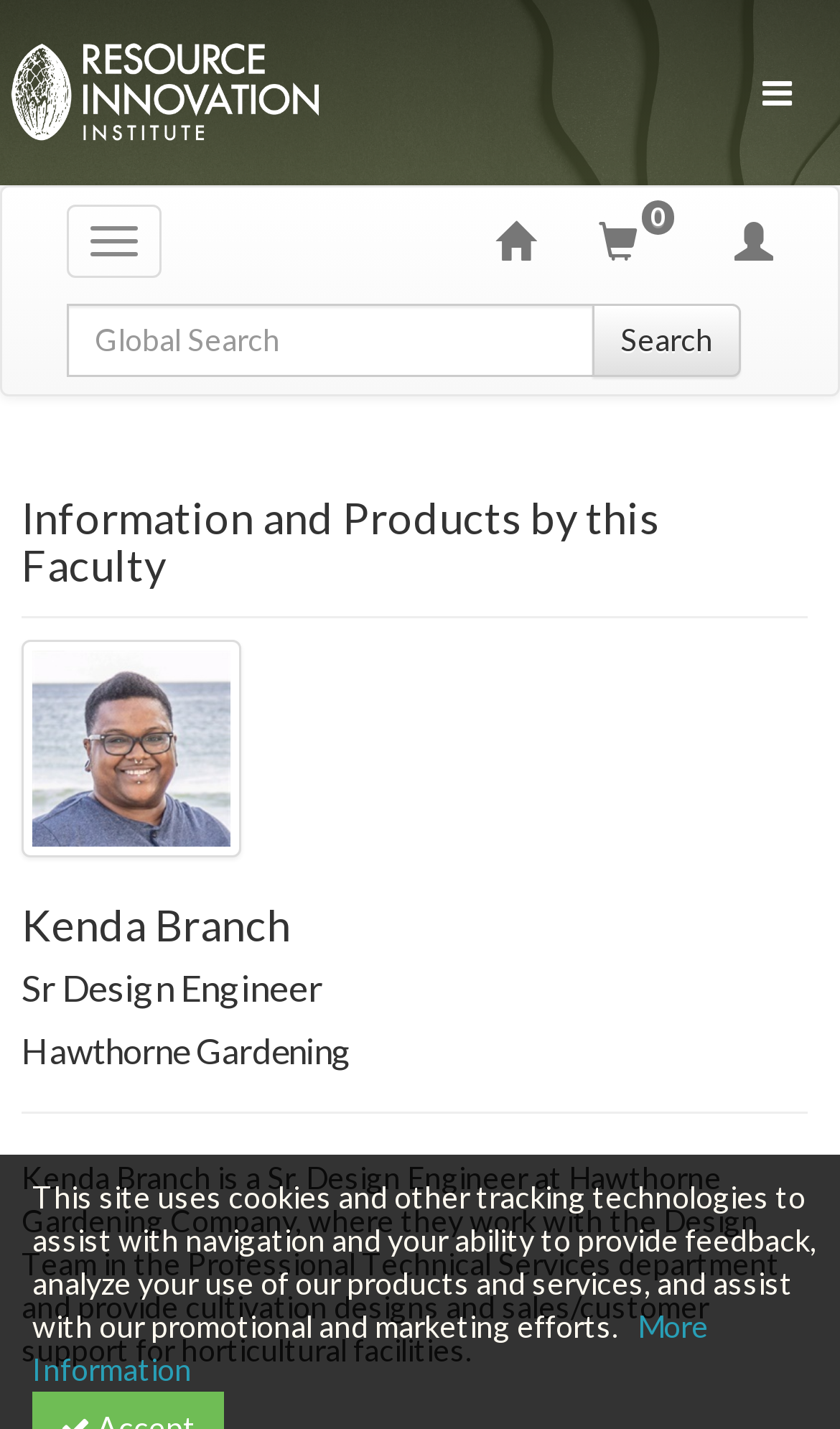Locate the bounding box coordinates of the element that needs to be clicked to carry out the instruction: "Toggle navigation". The coordinates should be given as four float numbers ranging from 0 to 1, i.e., [left, top, right, bottom].

[0.079, 0.143, 0.192, 0.194]